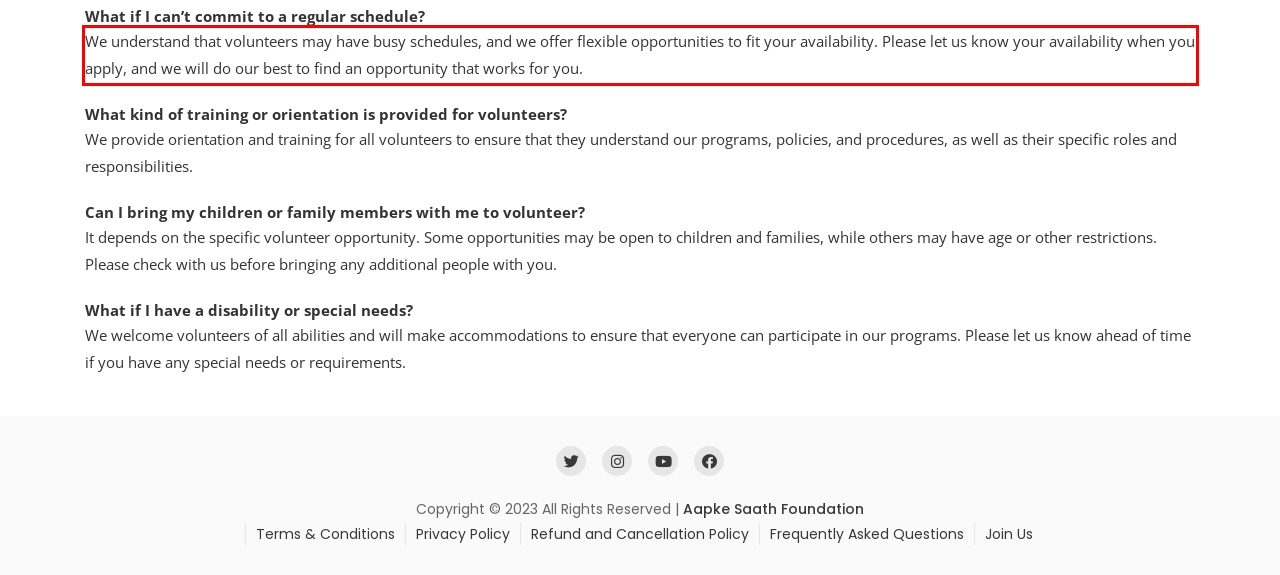Given a screenshot of a webpage with a red bounding box, extract the text content from the UI element inside the red bounding box.

We understand that volunteers may have busy schedules, and we offer flexible opportunities to fit your availability. Please let us know your availability when you apply, and we will do our best to find an opportunity that works for you.